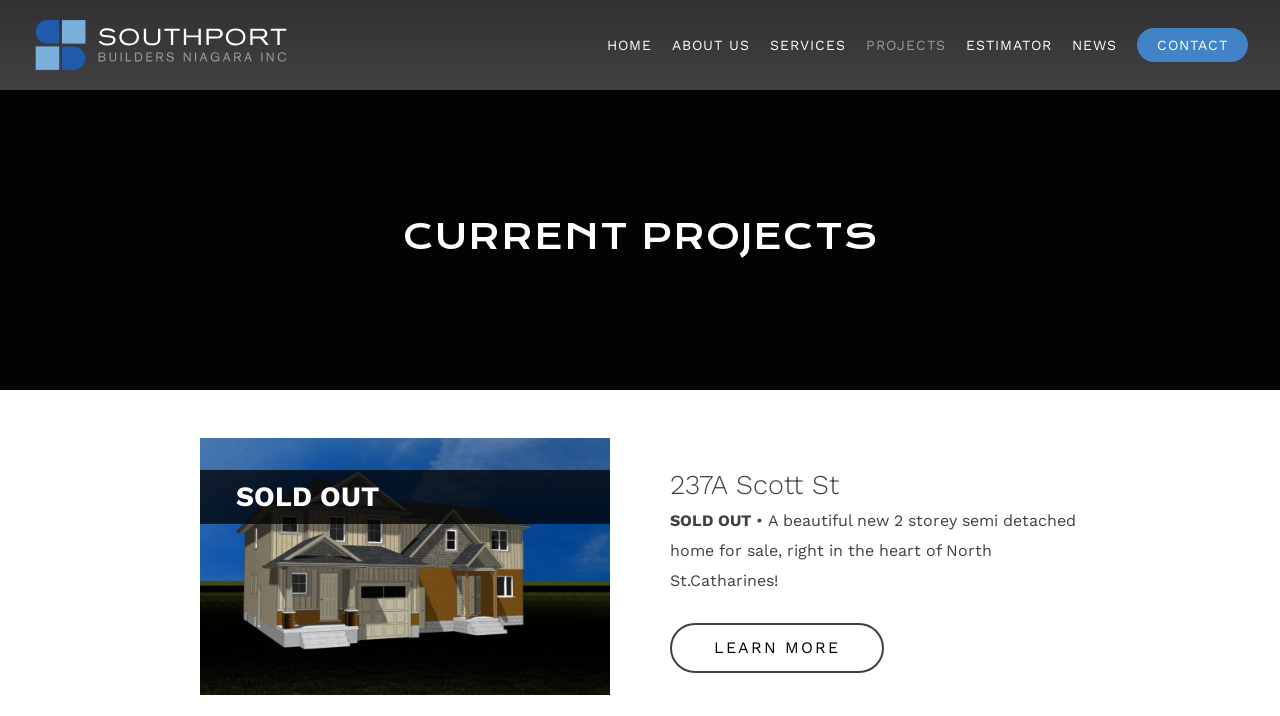What is the name of the company?
Utilize the image to construct a detailed and well-explained answer.

The name of the company can be found in the top-left corner of the webpage, where the logo and the text 'Southport Builders' are located.